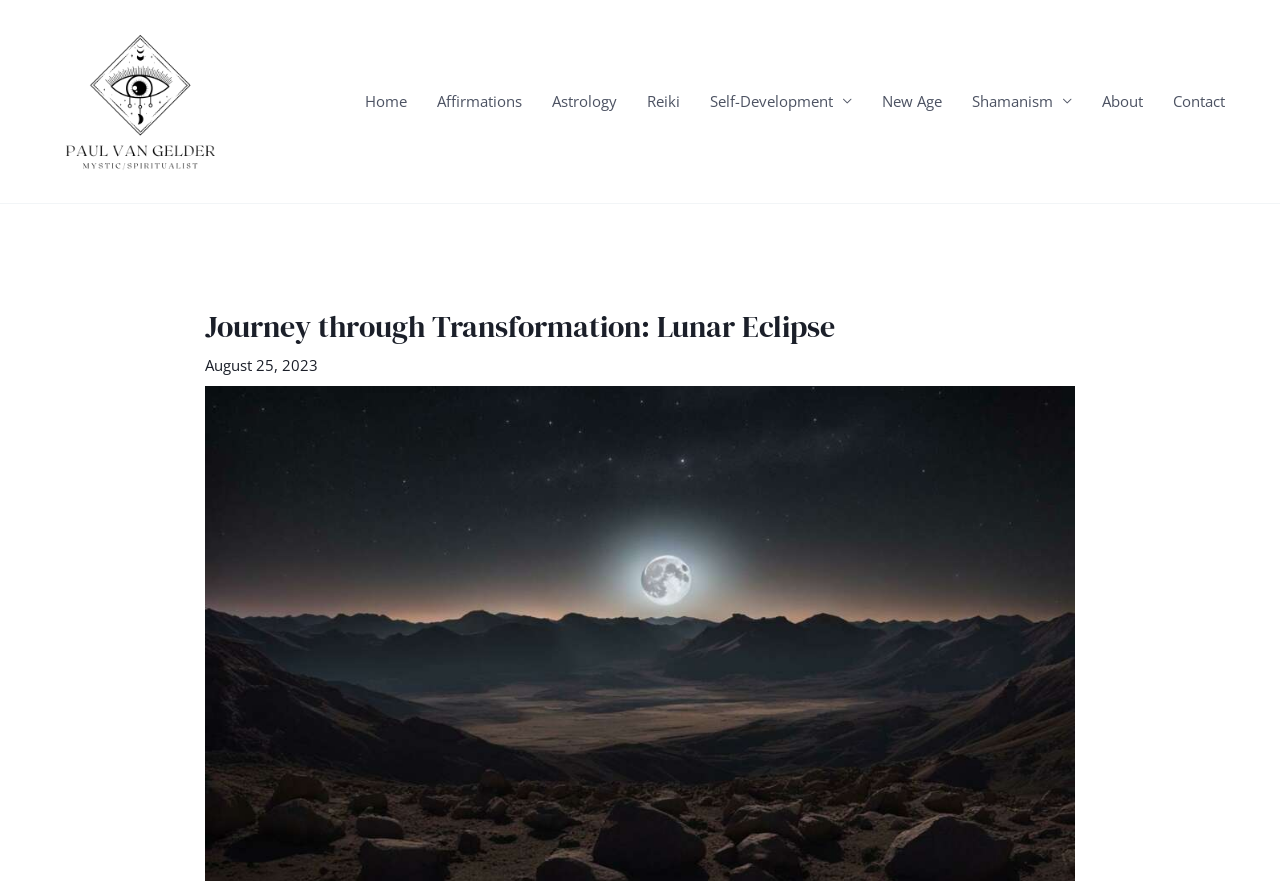Using the provided element description "New Age", determine the bounding box coordinates of the UI element.

[0.677, 0.0, 0.748, 0.23]